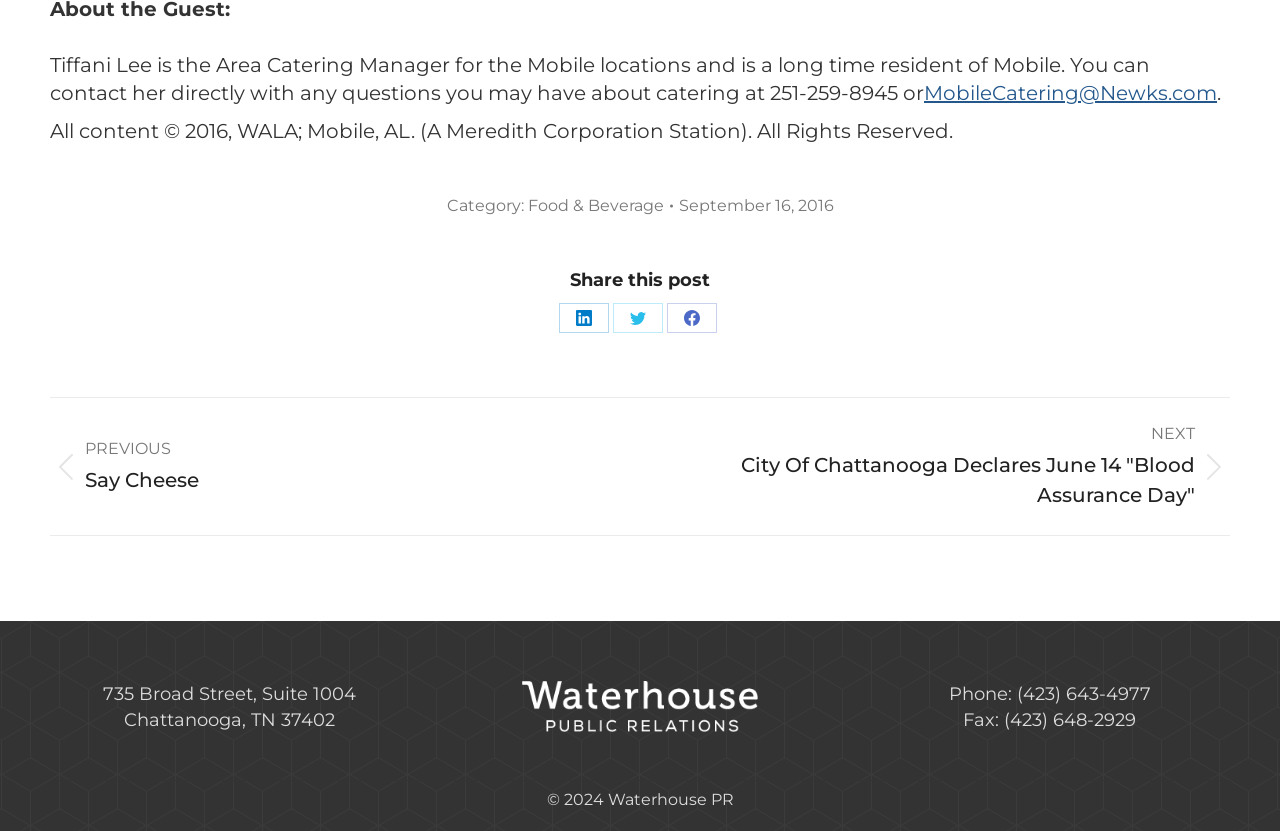Respond to the question below with a concise word or phrase:
What is the category of the post?

Food & Beverage